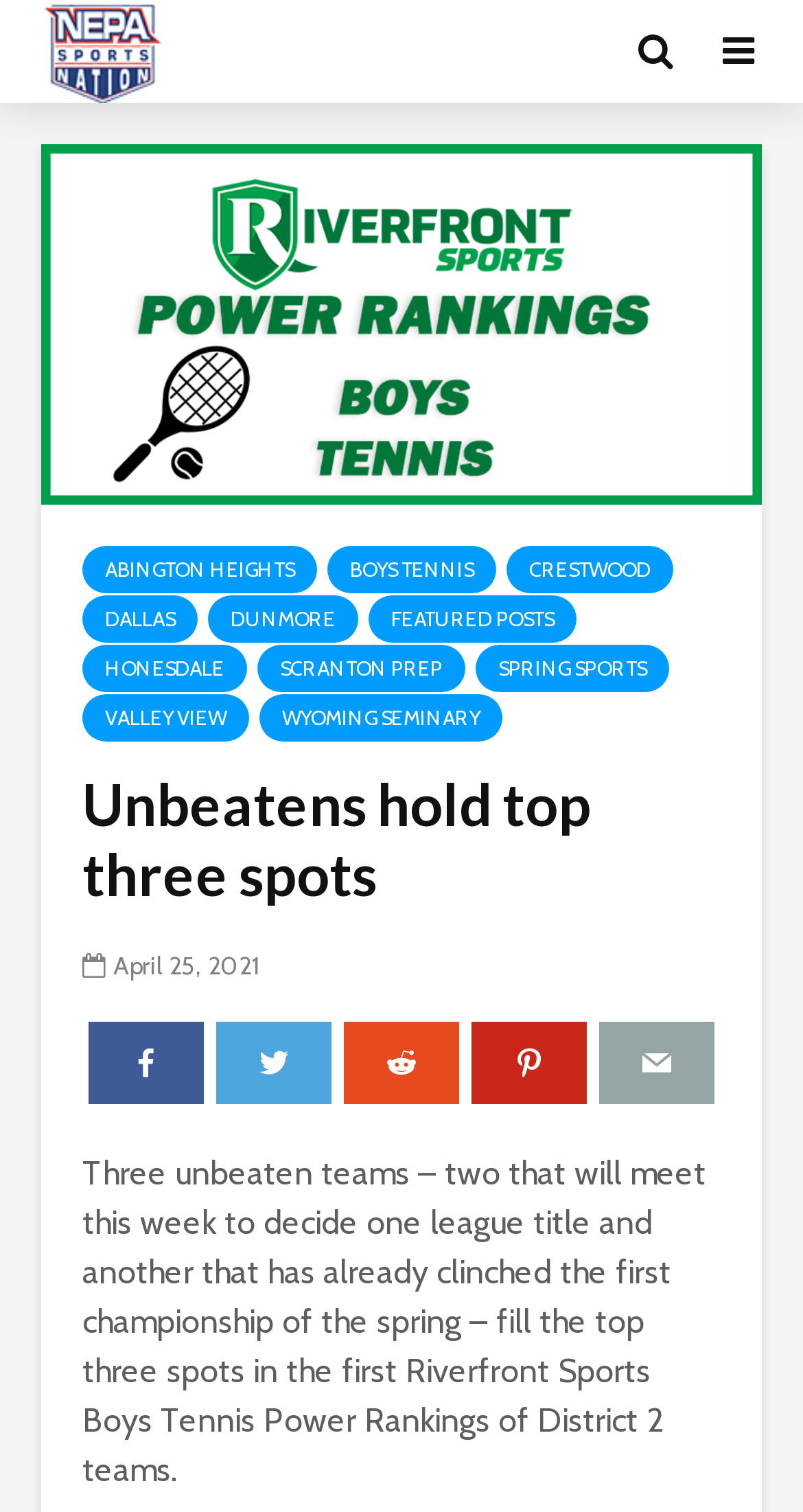Locate the primary headline on the webpage and provide its text.

Unbeatens hold top three spots